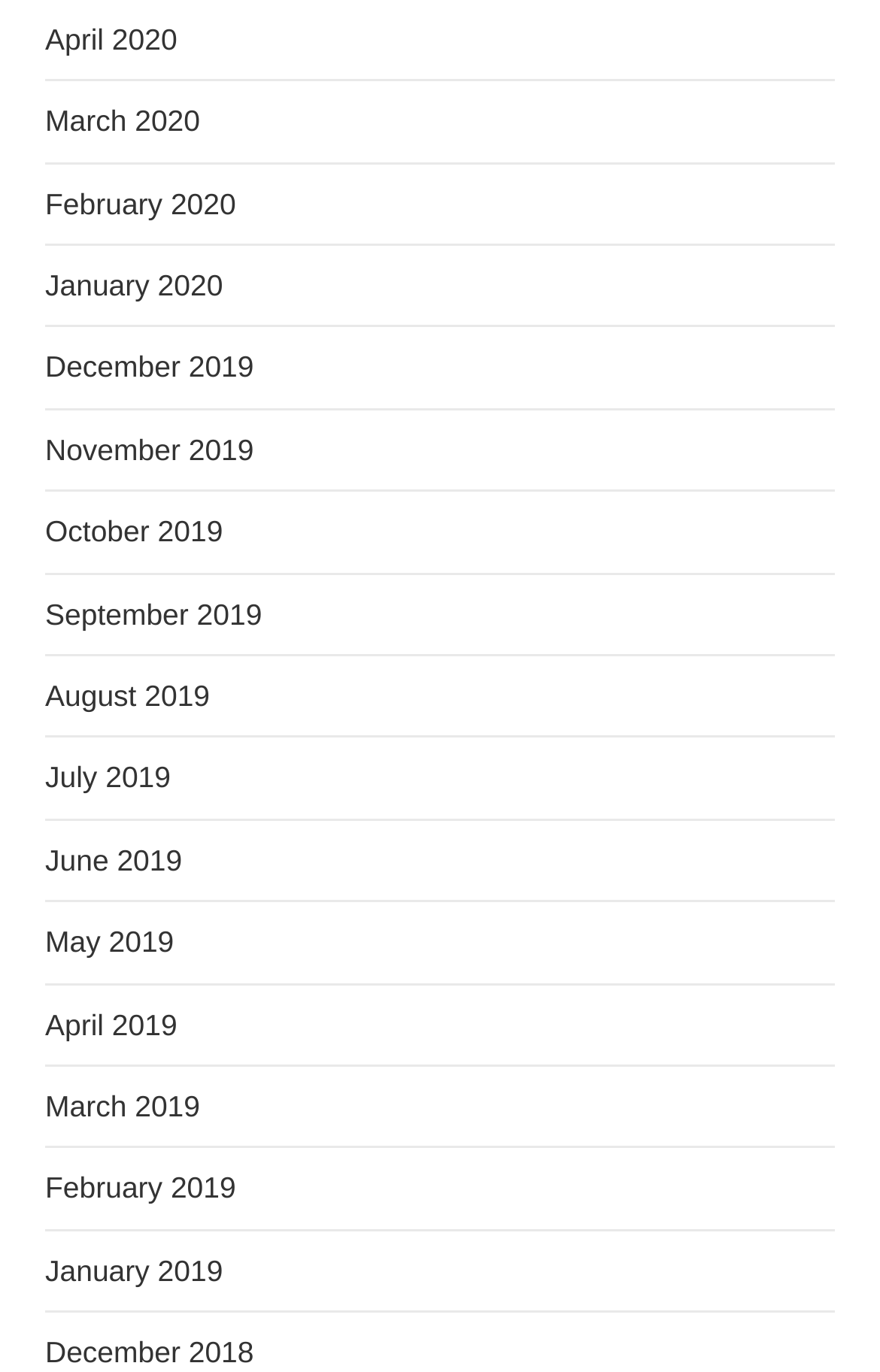Please provide a brief answer to the following inquiry using a single word or phrase:
How many links are there on the webpage?

19